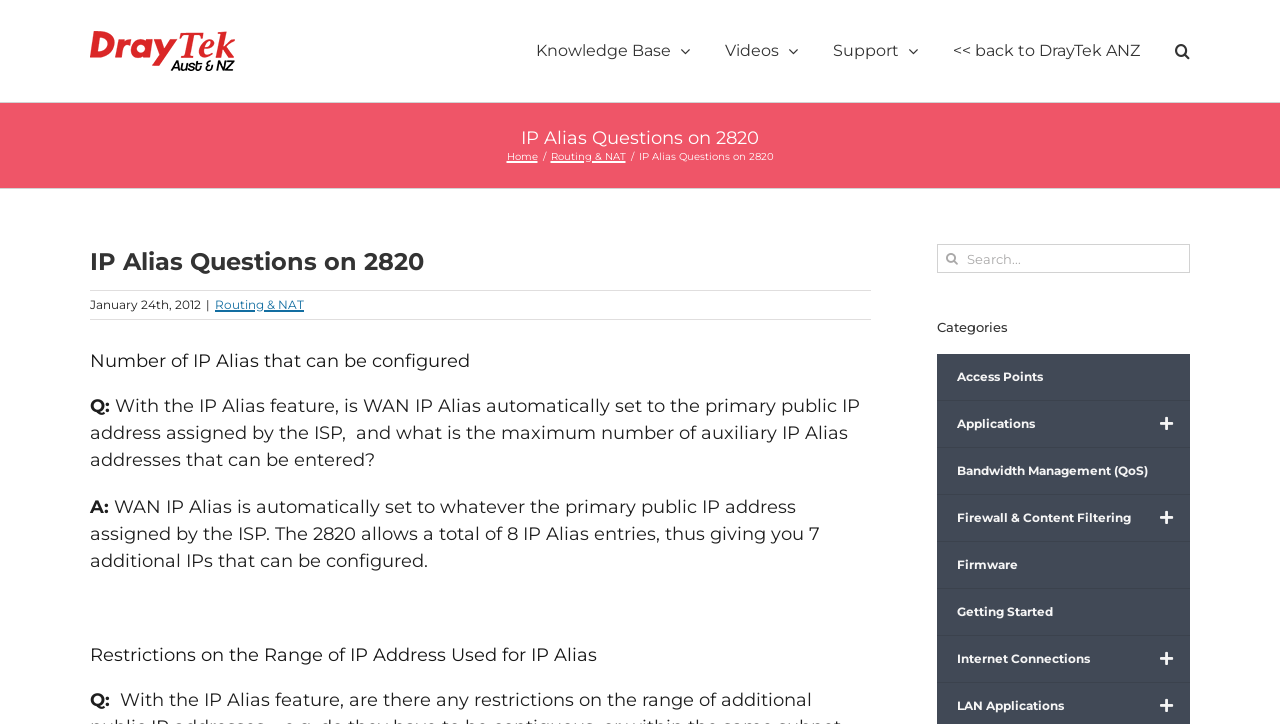Using the description "alt="DrayTek FAQ Logo"", locate and provide the bounding box of the UI element.

[0.07, 0.043, 0.184, 0.098]